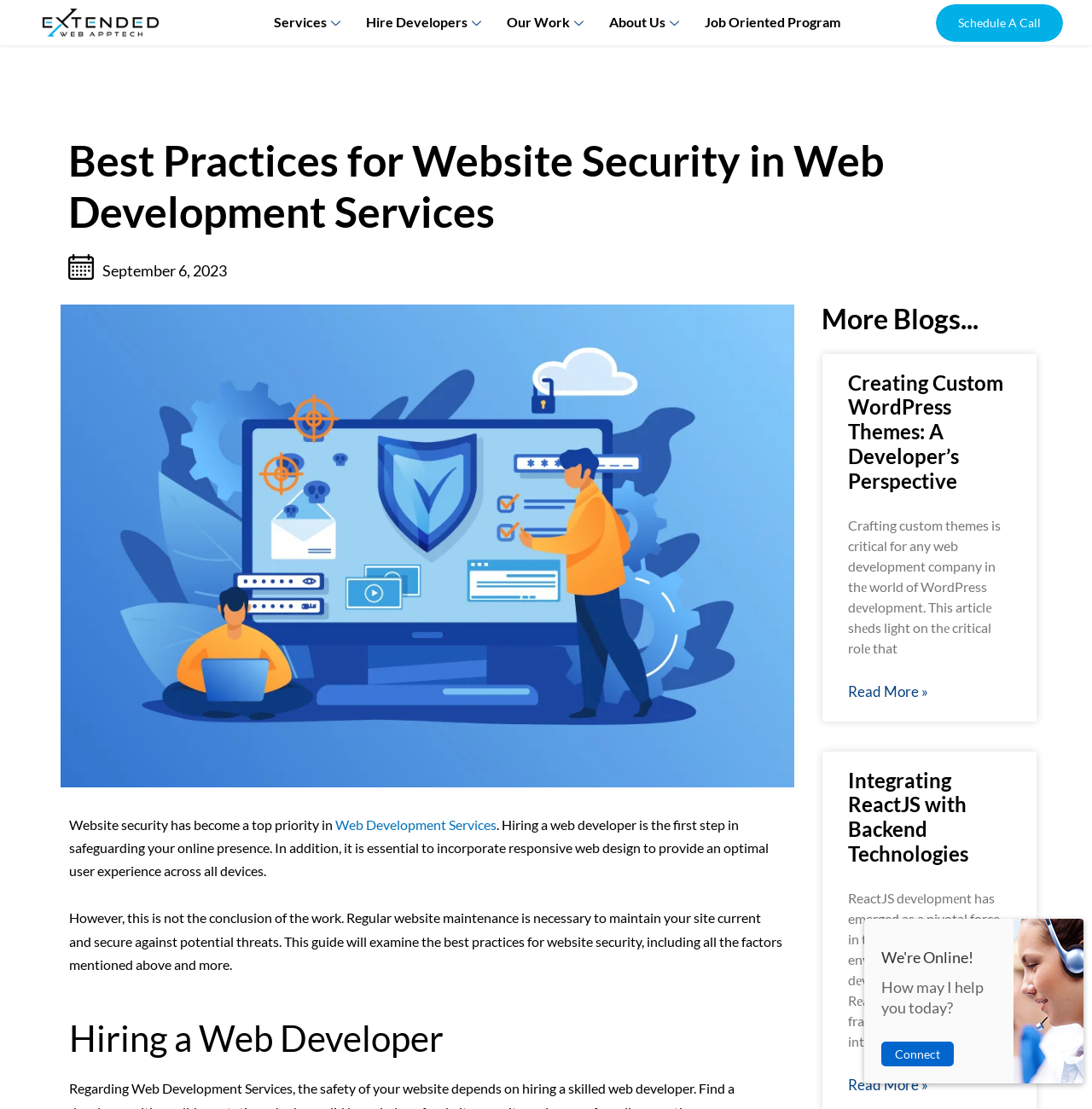Please give a concise answer to this question using a single word or phrase: 
What is the topic of the article 'Creating Custom WordPress Themes: A Developer’s Perspective'?

Custom WordPress themes